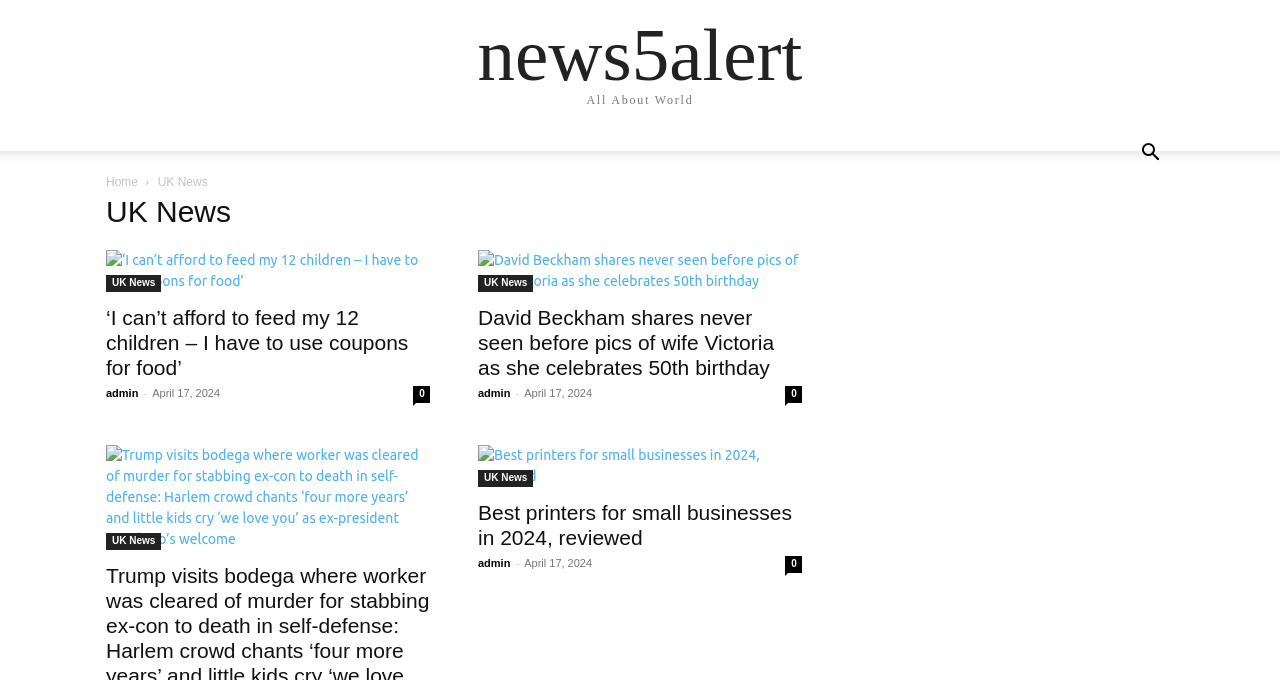Please locate the UI element described by "Home" and provide its bounding box coordinates.

[0.083, 0.257, 0.108, 0.278]